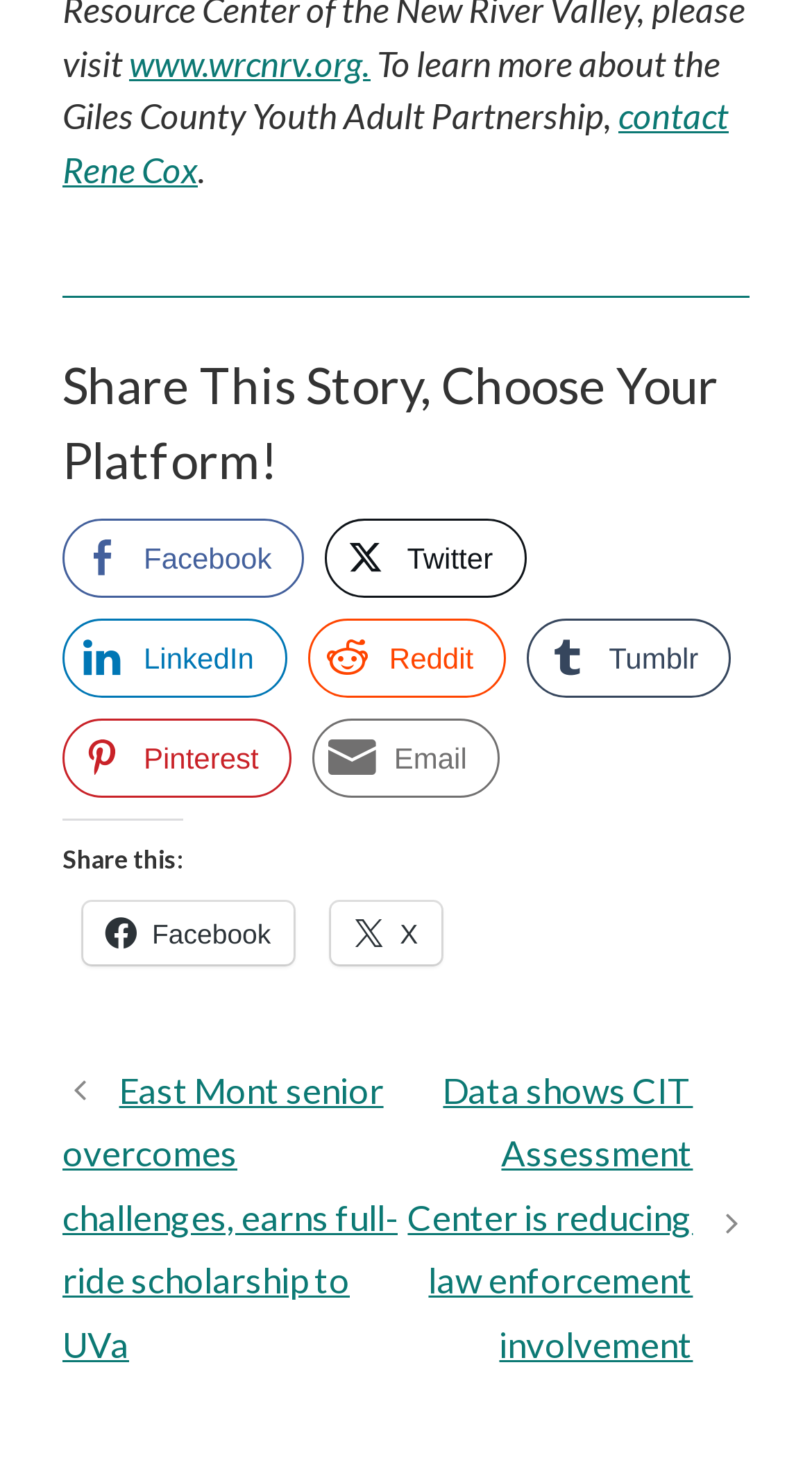Locate the bounding box coordinates of the clickable element to fulfill the following instruction: "Visit the WRCNRV website". Provide the coordinates as four float numbers between 0 and 1 in the format [left, top, right, bottom].

[0.159, 0.028, 0.456, 0.057]